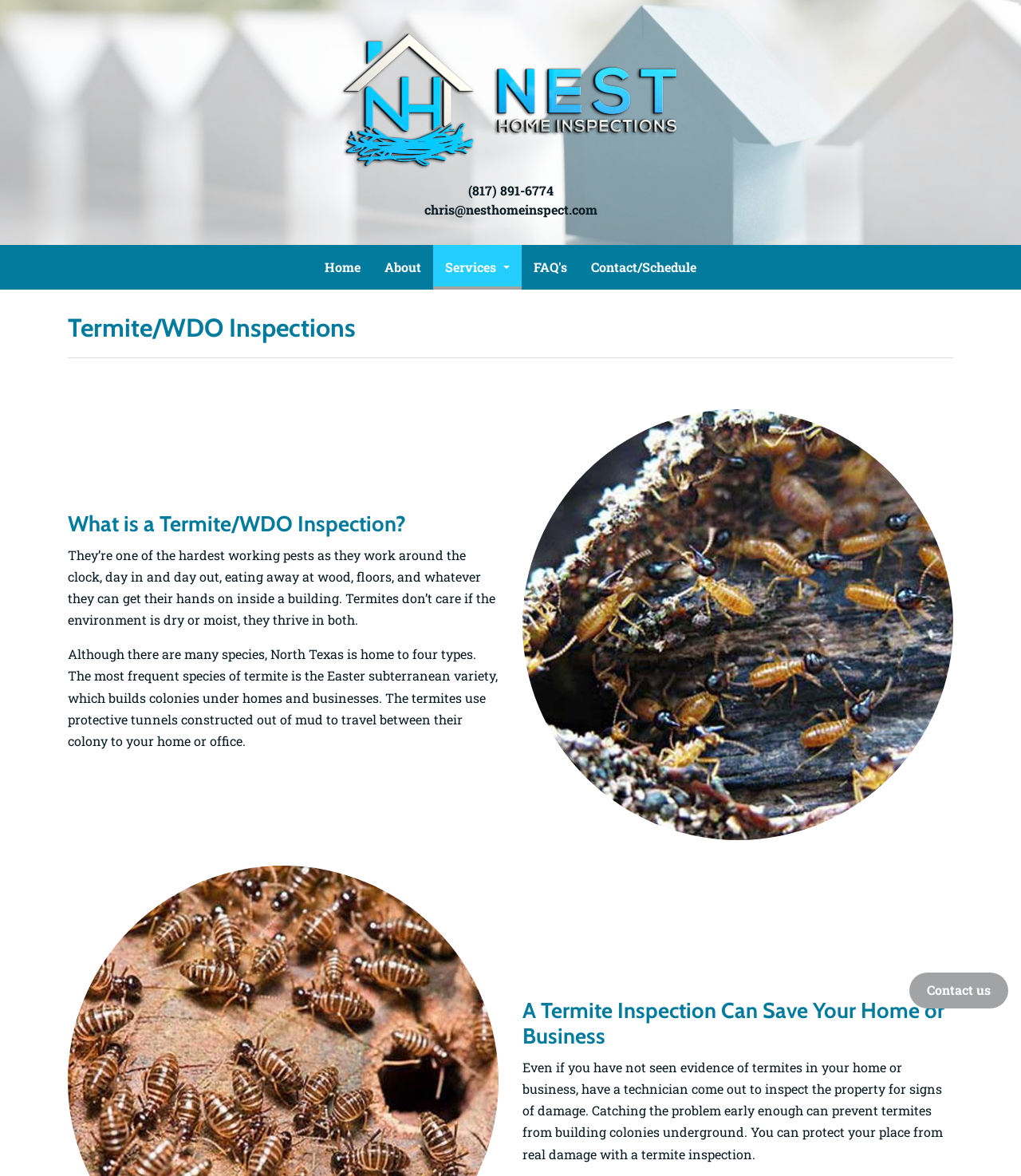Find the bounding box coordinates of the element I should click to carry out the following instruction: "Click on the 'Nest Home Inspections' link".

[0.332, 0.027, 0.668, 0.145]